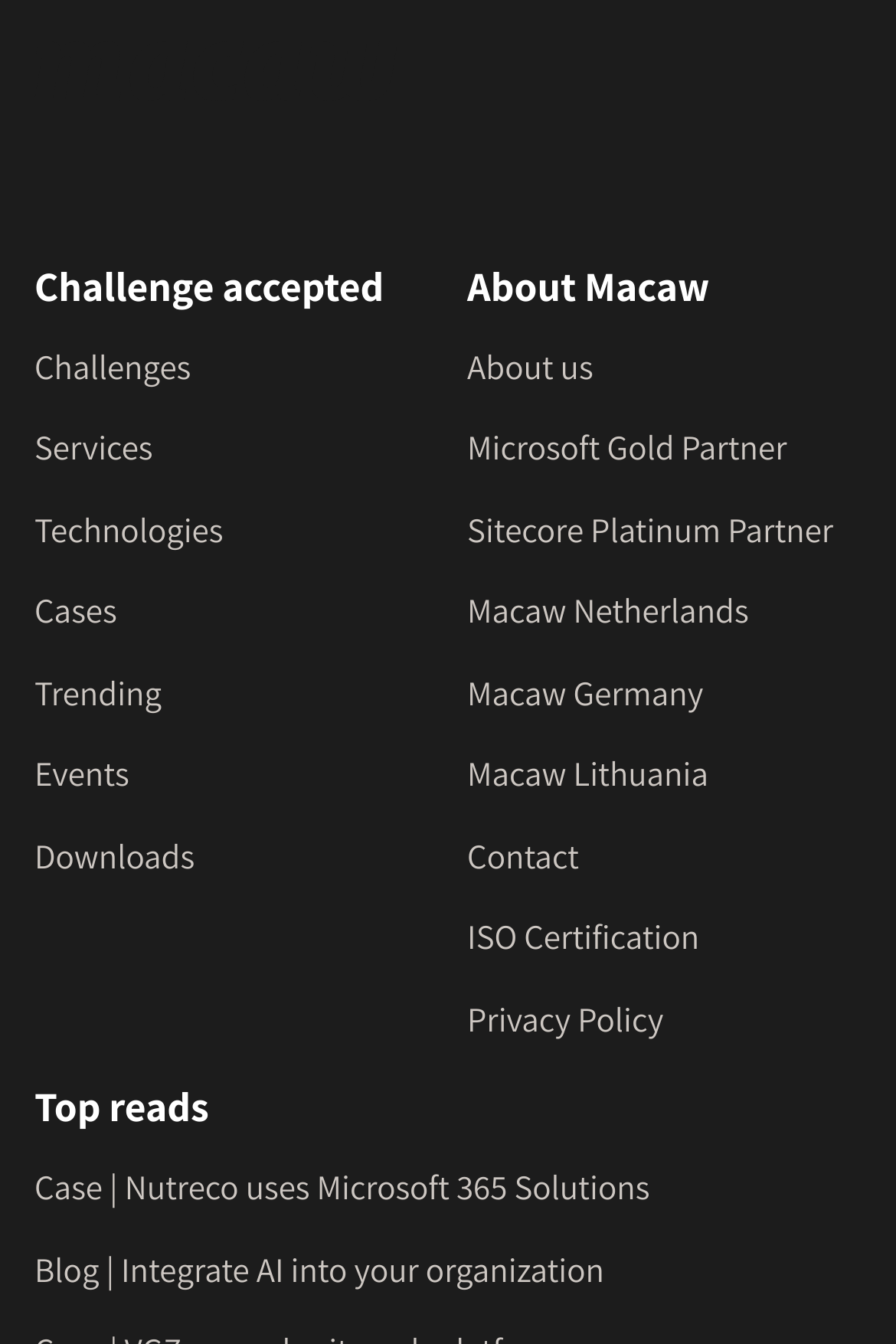Look at the image and give a detailed response to the following question: What is the topic of the blog post?

The link 'Blog | Integrate AI into your organization' is present on the webpage, indicating that the topic of the blog post is about integrating AI into an organization.